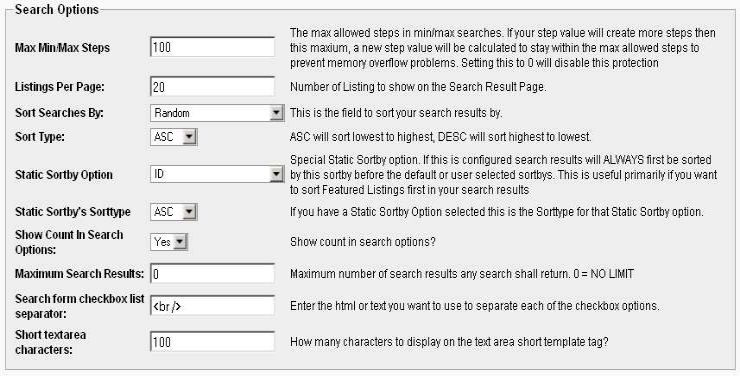Describe all the visual components present in the image.

The image displays a section titled "Search Options" from a web interface, likely related to a real estate or listing management platform. This section provides various settings for managing search functionalities, including:

- **Max Min/Max Steps**: A setting that allows users to define the maximum steps in minimum/maximum searches, with a cap of 100 steps to prevent memory overflow. If the specified step value exceeds this limit, a new value is automatically calculated.
  
- **Listings Per Page**: Users can set how many listings are displayed per page, with the option to choose 20 listings.

- **Sort Searches By**: This dropdown allows users to choose how search results are sorted, with the default option set to "Random."

- **Sort Type**: Users have the option to sort results in ascending (ASC) or descending (DESC) order.

- **Static Sortby Option**: This feature allows users to specify a static sorting criteria (like ID) for search results.

- **Show Count in Search Options**: An optional setting to display a count of search results.

- **Maximum Search Results**: This determines the maximum number of search results that any search can yield, with the option set to unlimited or zero.

- **Search Form Checkbox List Separator**: Users can define the HTML or text used to separate checkbox options in the search form.

- **Short Textarea Characters**: This setting specifies the character limit for displaying content in a short text area.

Overall, this interface provides essential settings to enhance user experience and control within the listing search functionalities.